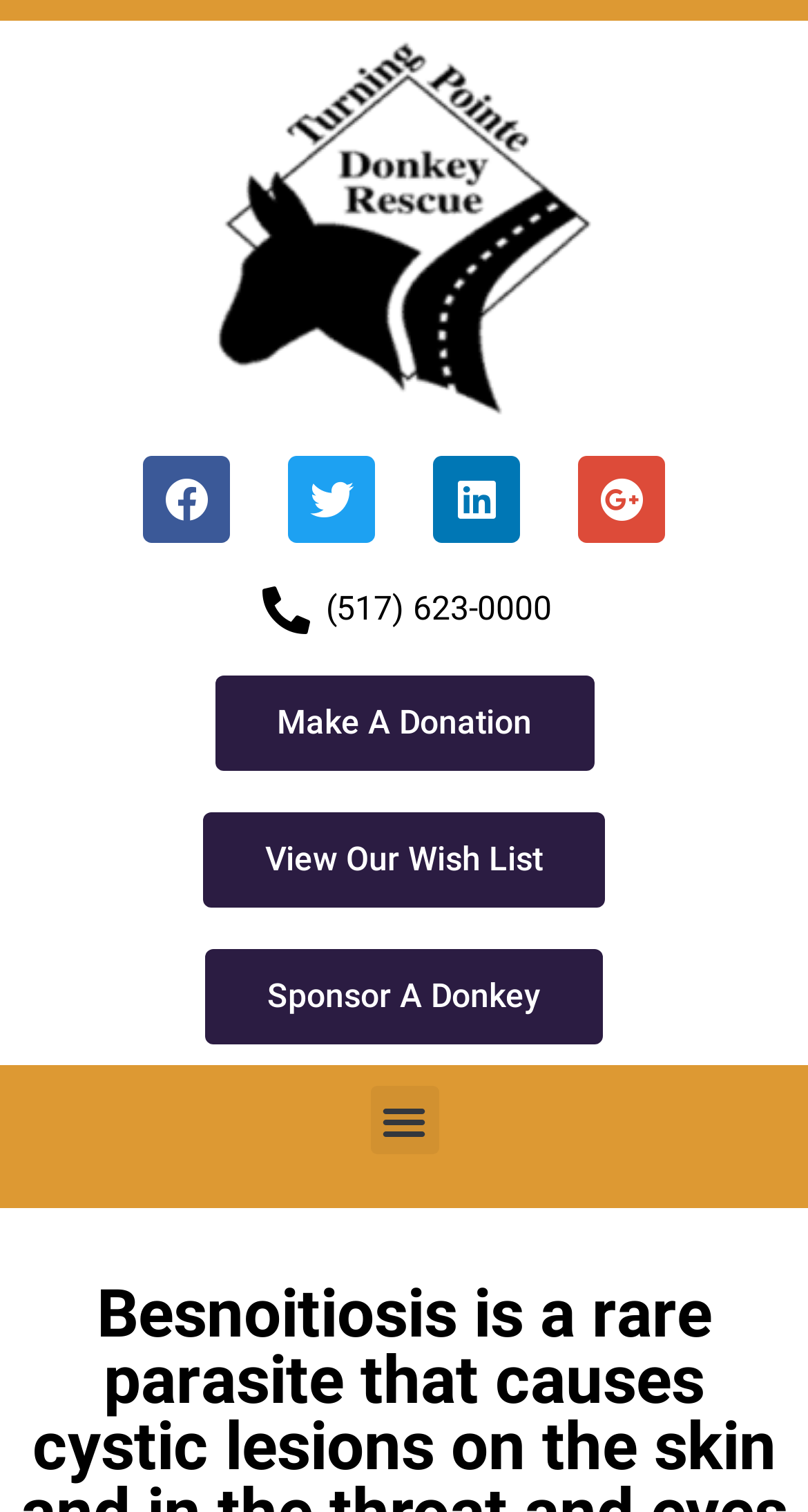Show the bounding box coordinates of the element that should be clicked to complete the task: "Toggle the menu".

[0.458, 0.718, 0.542, 0.763]